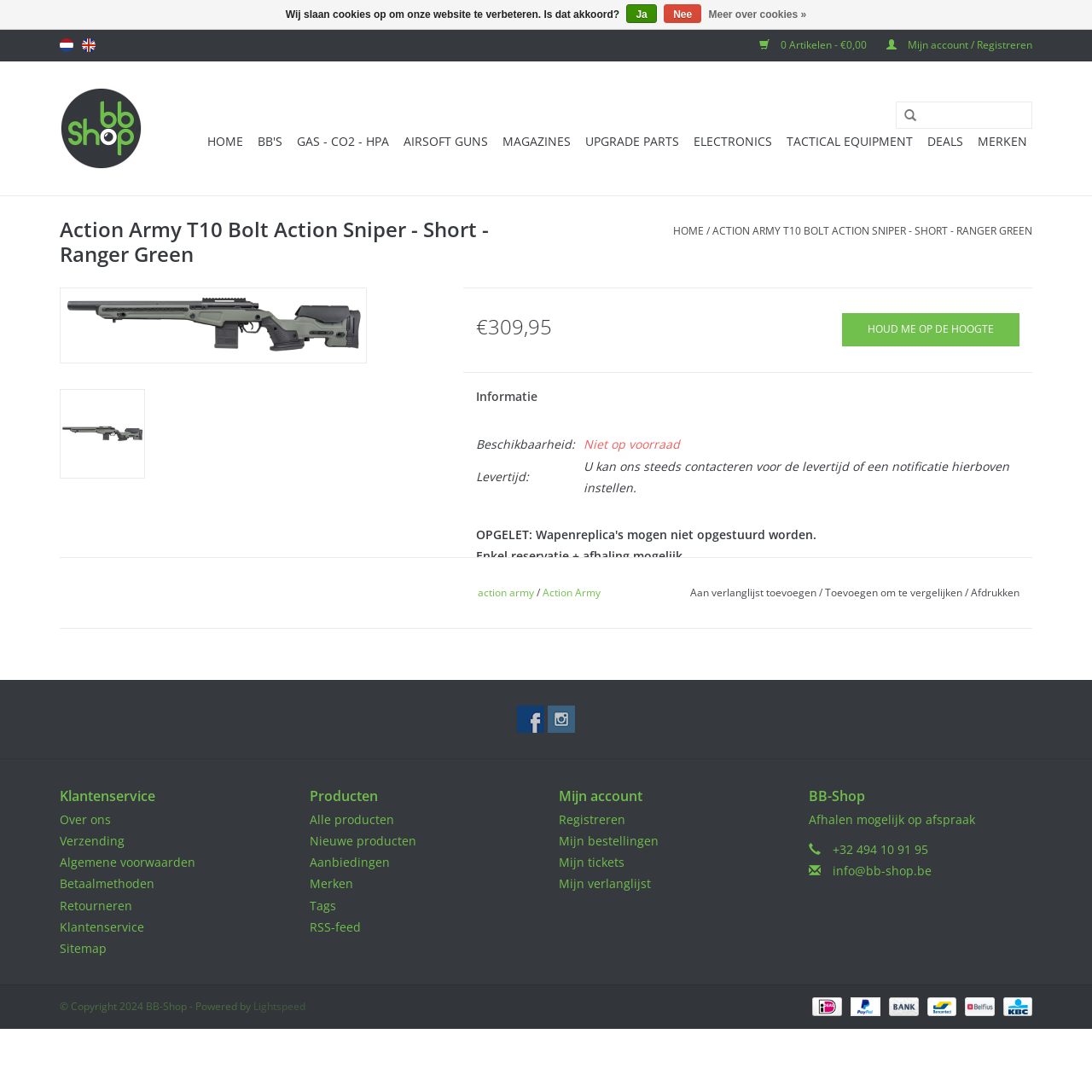Specify the bounding box coordinates for the region that must be clicked to perform the given instruction: "Add product to wishlist".

[0.632, 0.536, 0.748, 0.55]